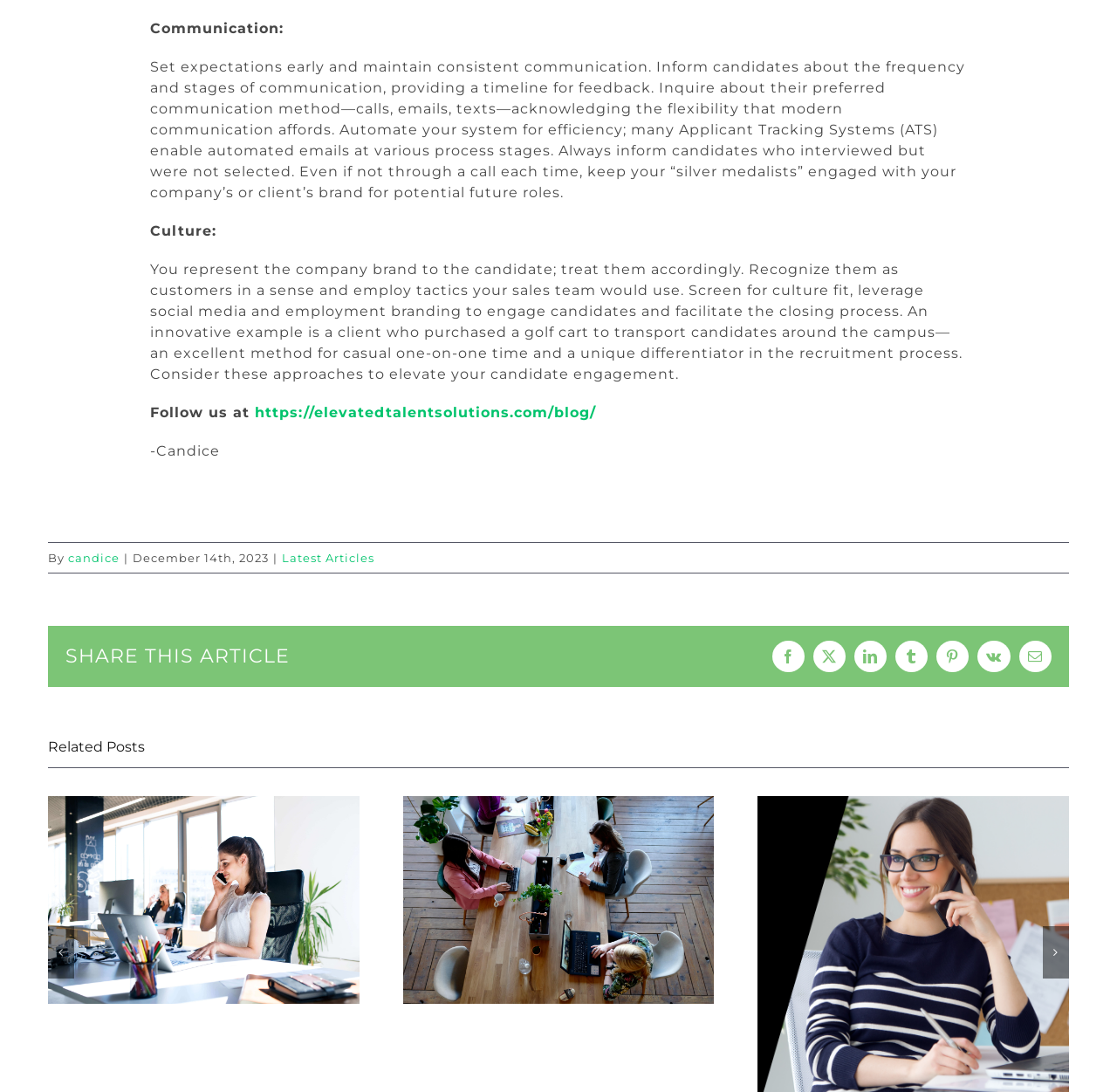What is the topic of the article?
Carefully analyze the image and provide a detailed answer to the question.

The topic of the article can be inferred from the content of the static text elements, which discuss the importance of communication and culture in candidate engagement.